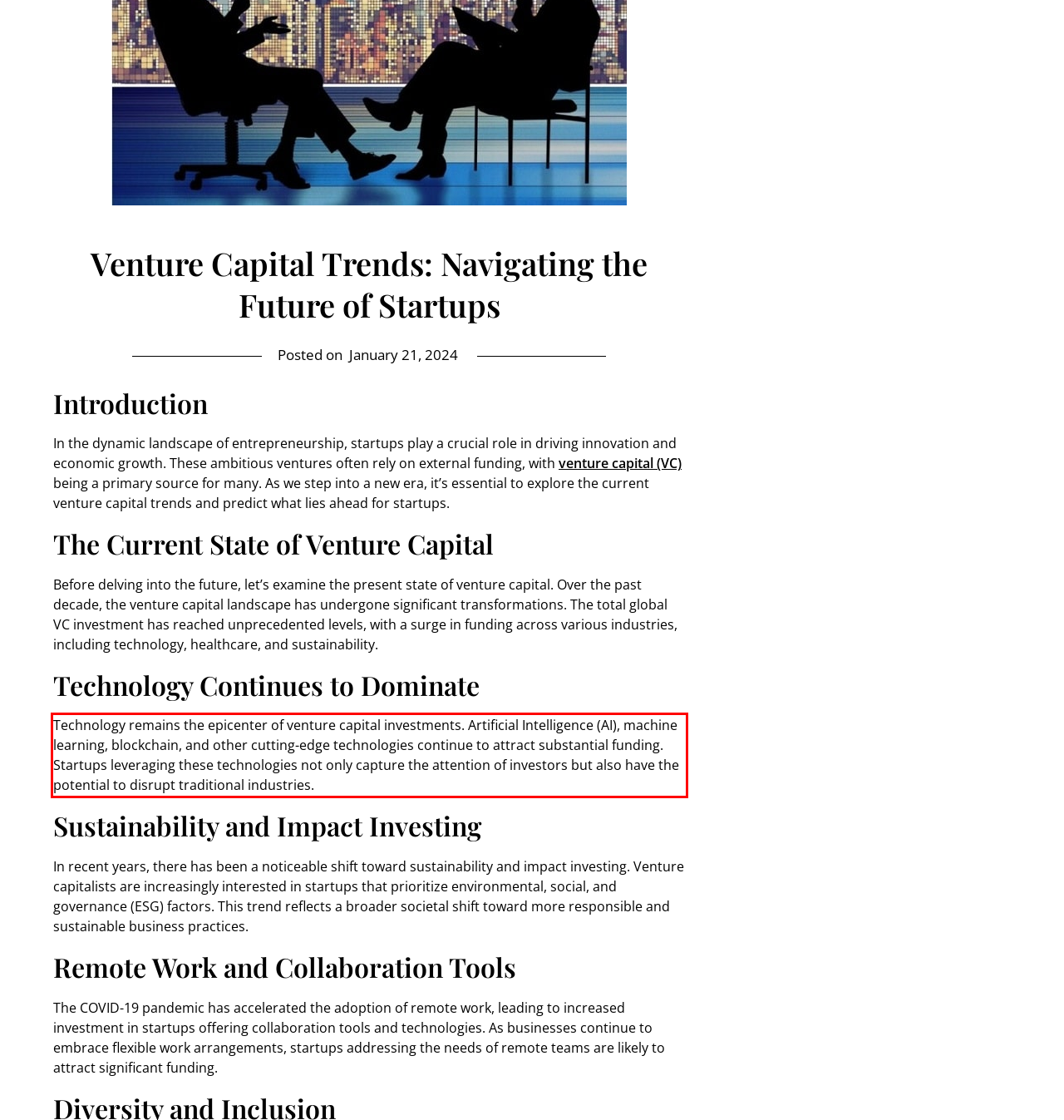Analyze the screenshot of a webpage where a red rectangle is bounding a UI element. Extract and generate the text content within this red bounding box.

Technology remains the epicenter of venture capital investments. Artificial Intelligence (AI), machine learning, blockchain, and other cutting-edge technologies continue to attract substantial funding. Startups leveraging these technologies not only capture the attention of investors but also have the potential to disrupt traditional industries.